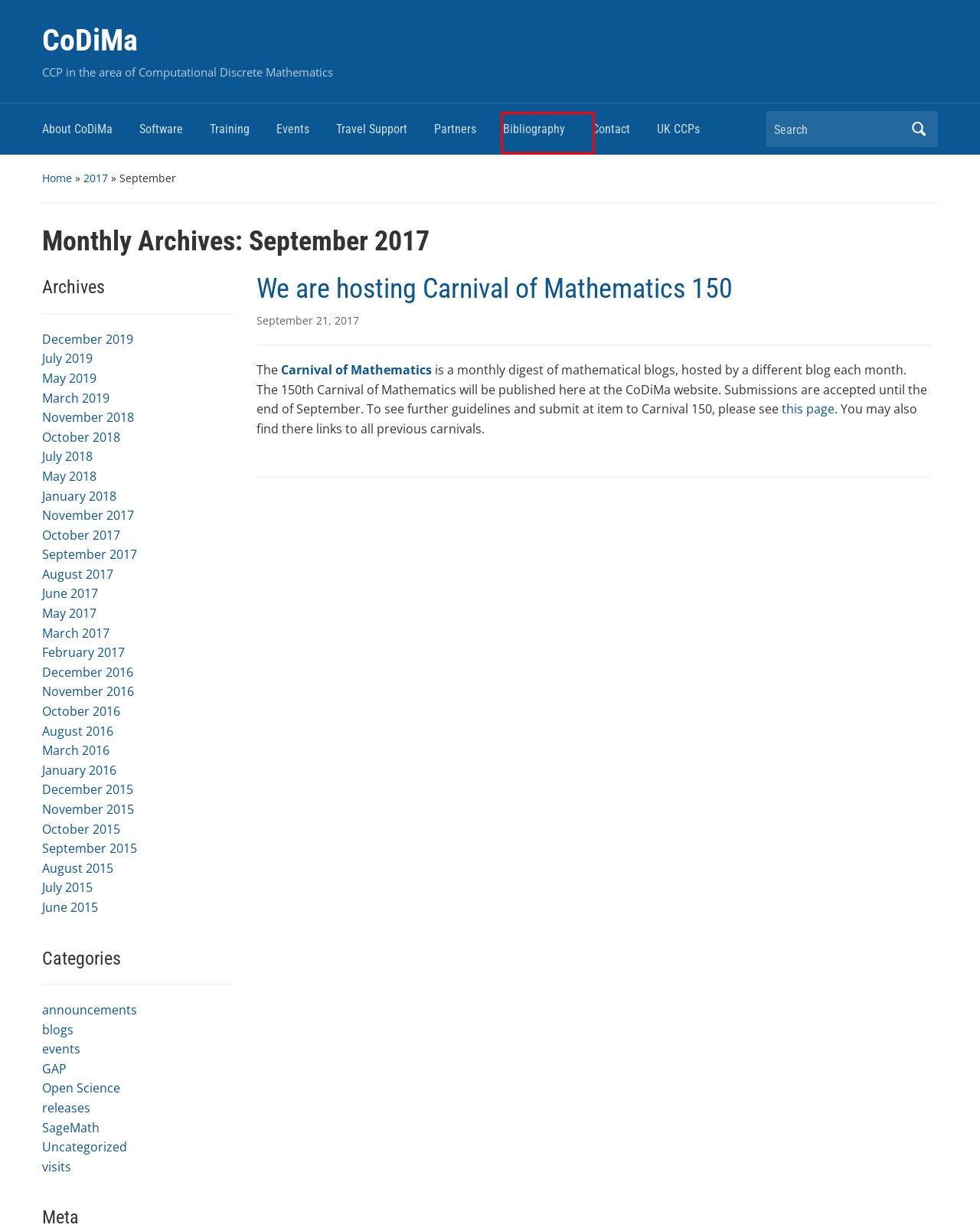You are given a screenshot of a webpage within which there is a red rectangle bounding box. Please choose the best webpage description that matches the new webpage after clicking the selected element in the bounding box. Here are the options:
A. July 2019 – CoDiMa
B. SageMath – CoDiMa
C. March 2019 – CoDiMa
D. Training – CoDiMa
E. Bibliography – CoDiMa
F. GAP – CoDiMa
G. Events – CoDiMa
H. January 2016 – CoDiMa

E